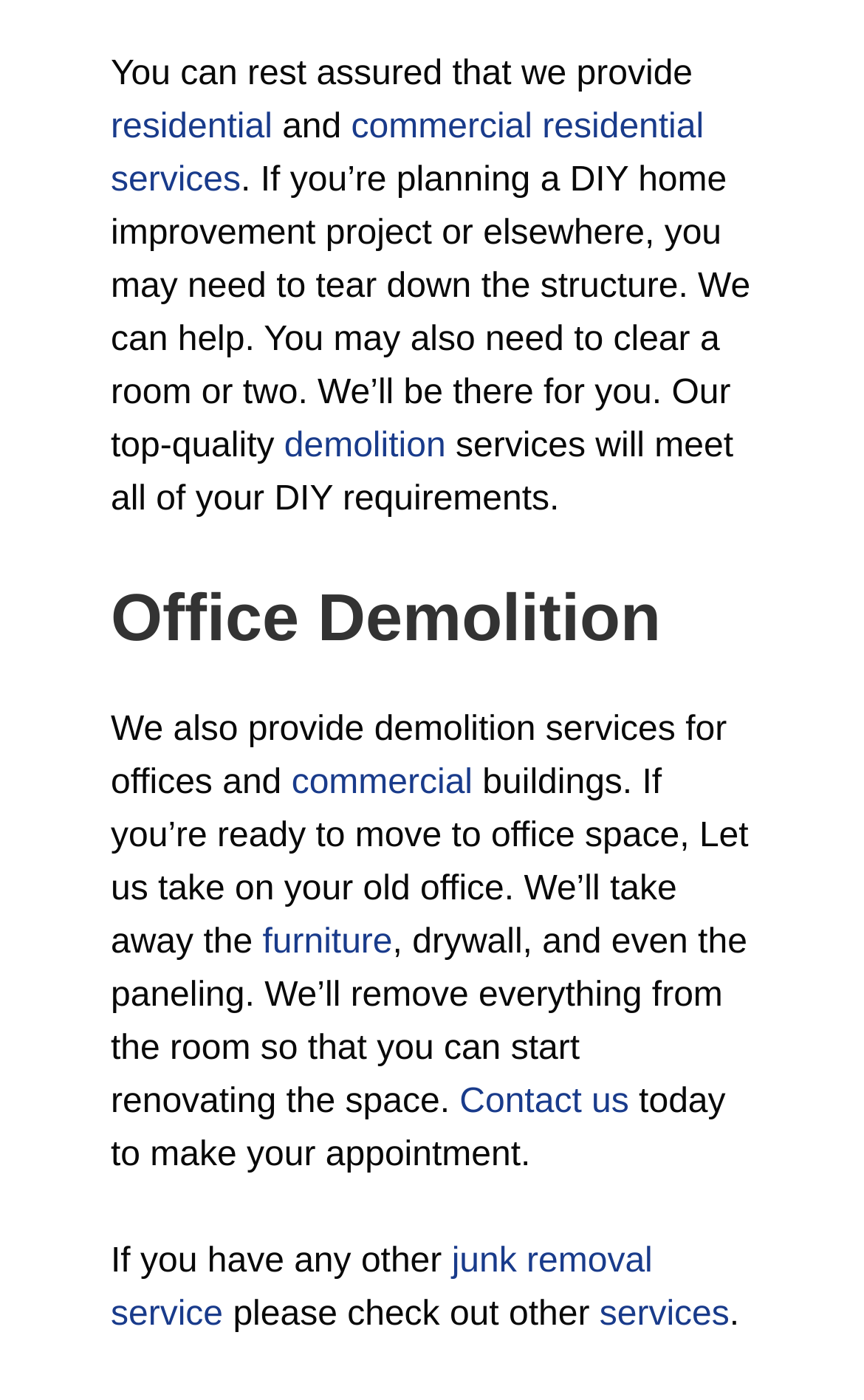Identify the bounding box coordinates for the UI element described as follows: Contact us. Use the format (top-left x, top-left y, bottom-right x, bottom-right y) and ensure all values are floating point numbers between 0 and 1.

[0.532, 0.774, 0.728, 0.801]